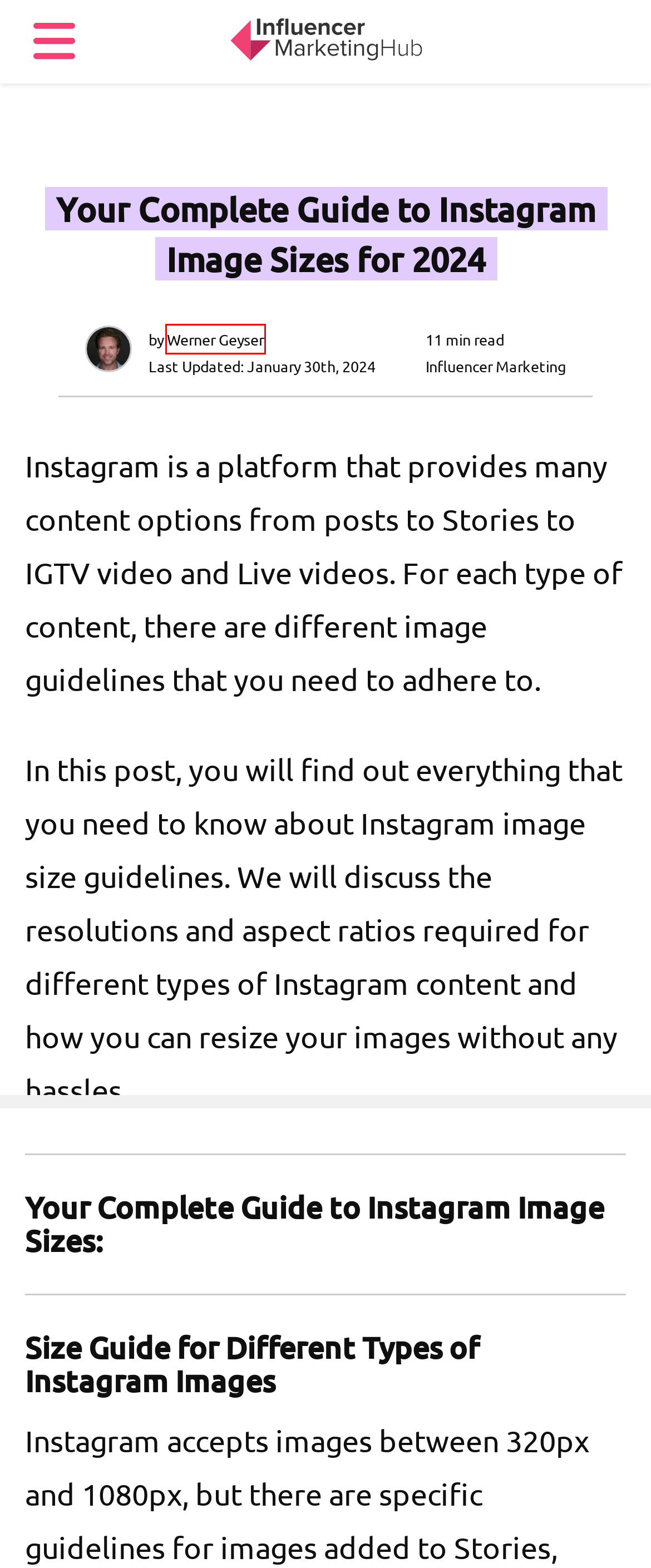With the provided screenshot showing a webpage and a red bounding box, determine which webpage description best fits the new page that appears after clicking the element inside the red box. Here are the options:
A. Influencer Marketing | #1 Platform, Agency & Influencer Resources
B. How to Hide Instagram Likes and Why It's Important
C. Werner Geyser - Author at Influencer Marketing Hub
D. Find Digital Agencies & Services - June 2024 Reviews
E. Affiliate Disclaimer | Influencer Marketing Hub
F. How to See Your Instagram Stories Views in 3 Easy Steps
G. Influencer Marketing Hub Members Area
H. Influencer Marketing News,Tips and Tools for Marketers

C